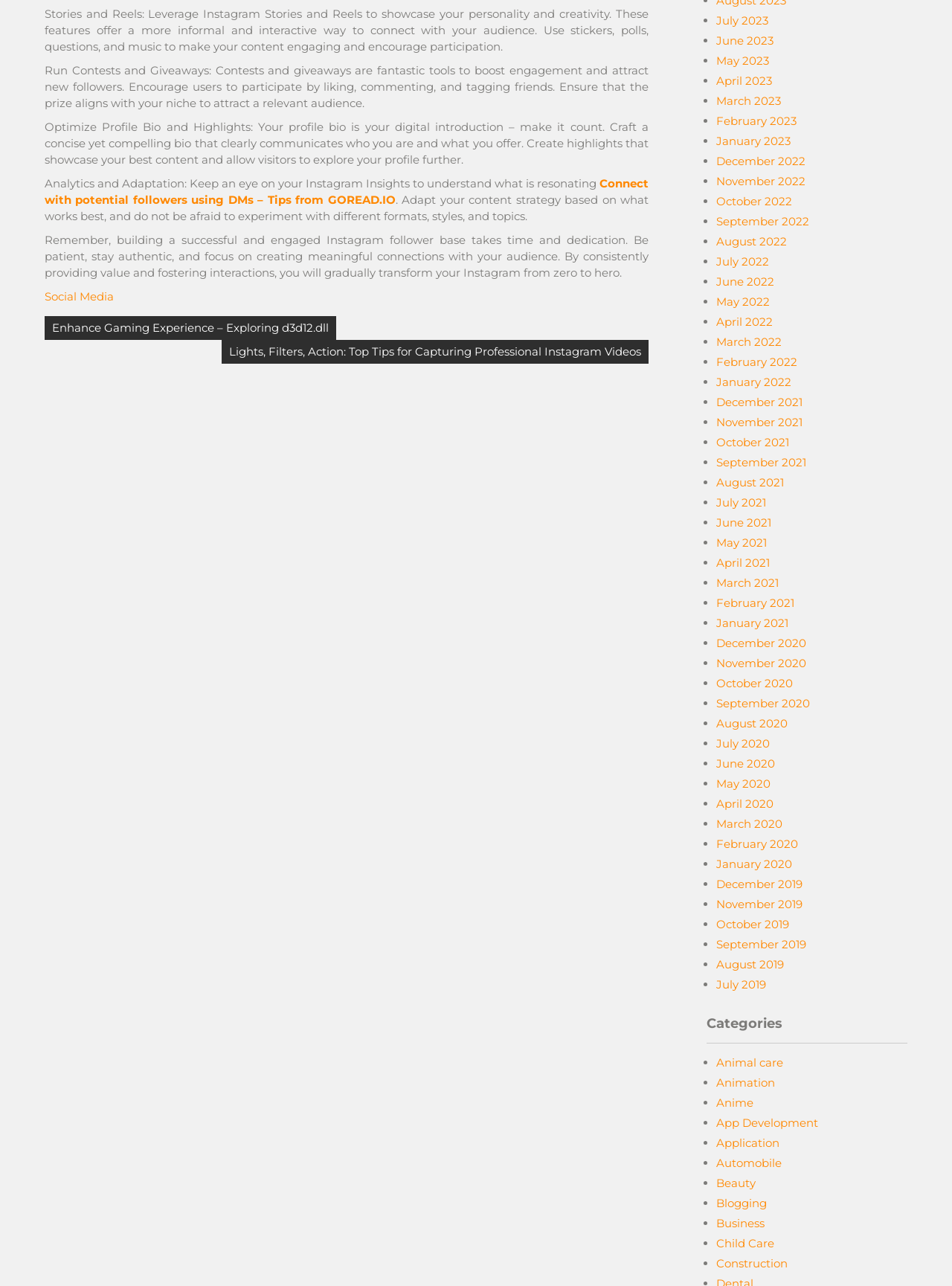Give the bounding box coordinates for the element described by: "Business".

[0.752, 0.946, 0.803, 0.957]